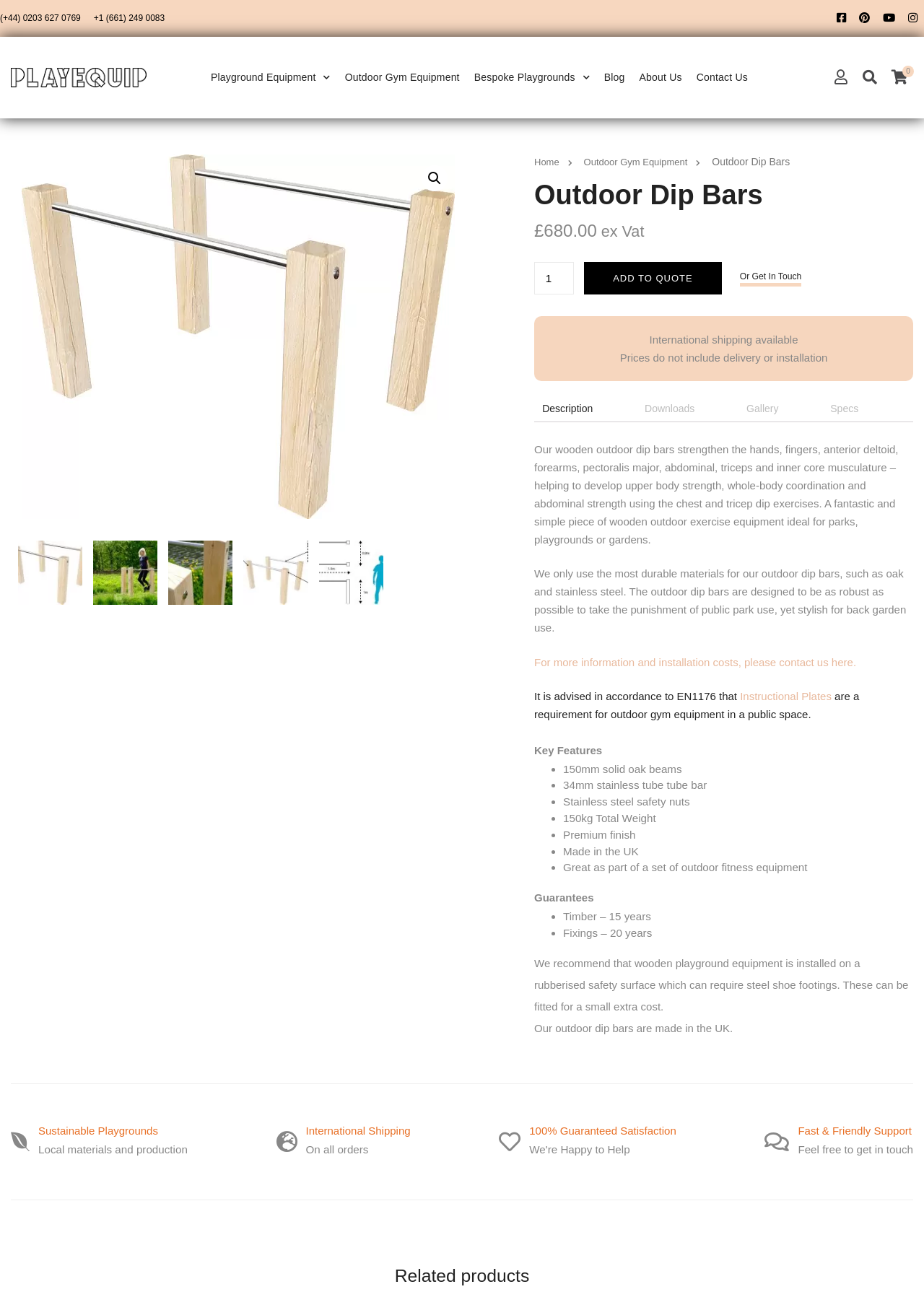With reference to the image, please provide a detailed answer to the following question: Is international shipping available for the outdoor dip bars?

I found that international shipping is available for the outdoor dip bars by reading the text 'International shipping available' below the 'ADD TO QUOTE' button.